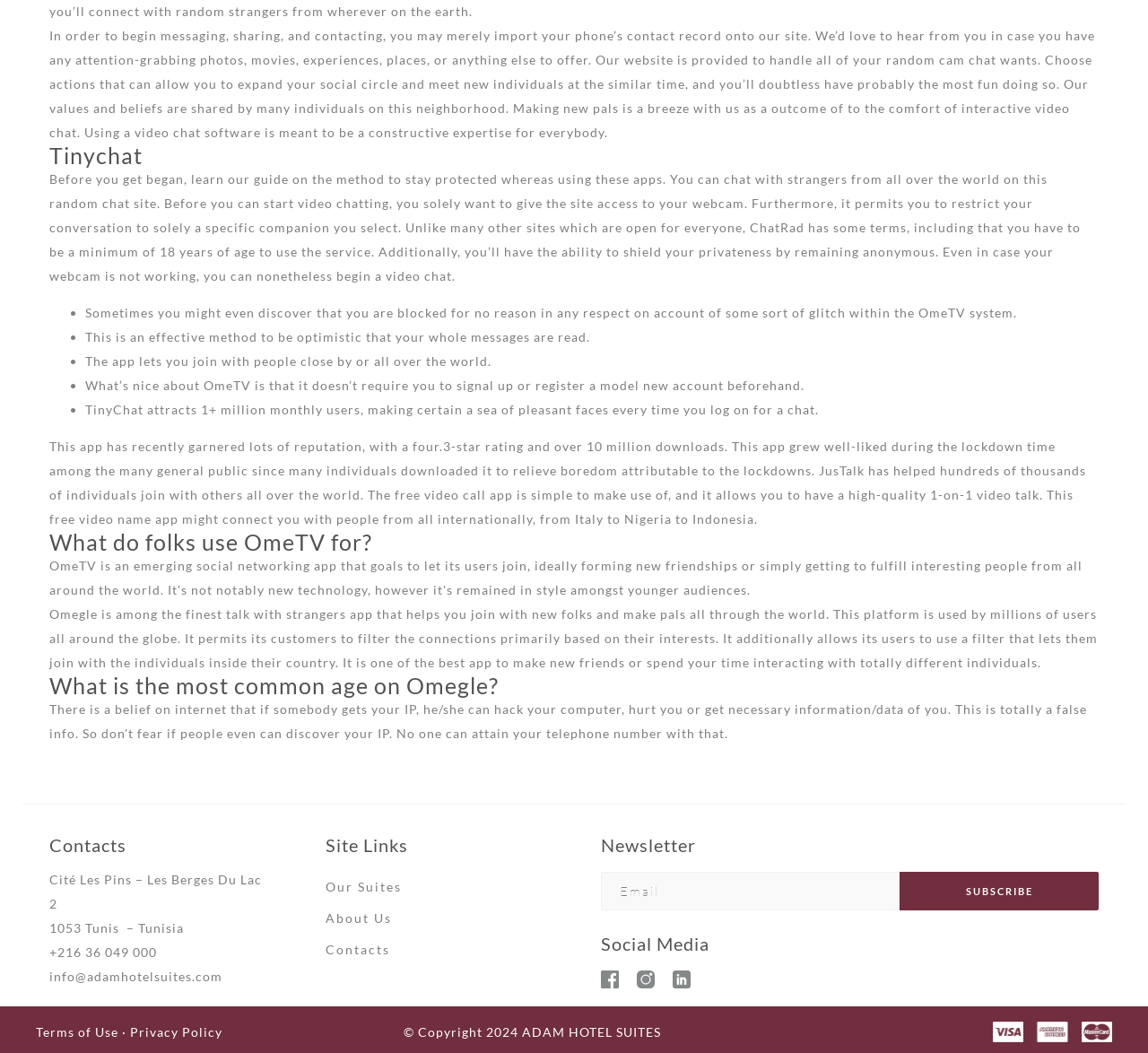Locate the bounding box coordinates of the clickable region to complete the following instruction: "view about us."

None